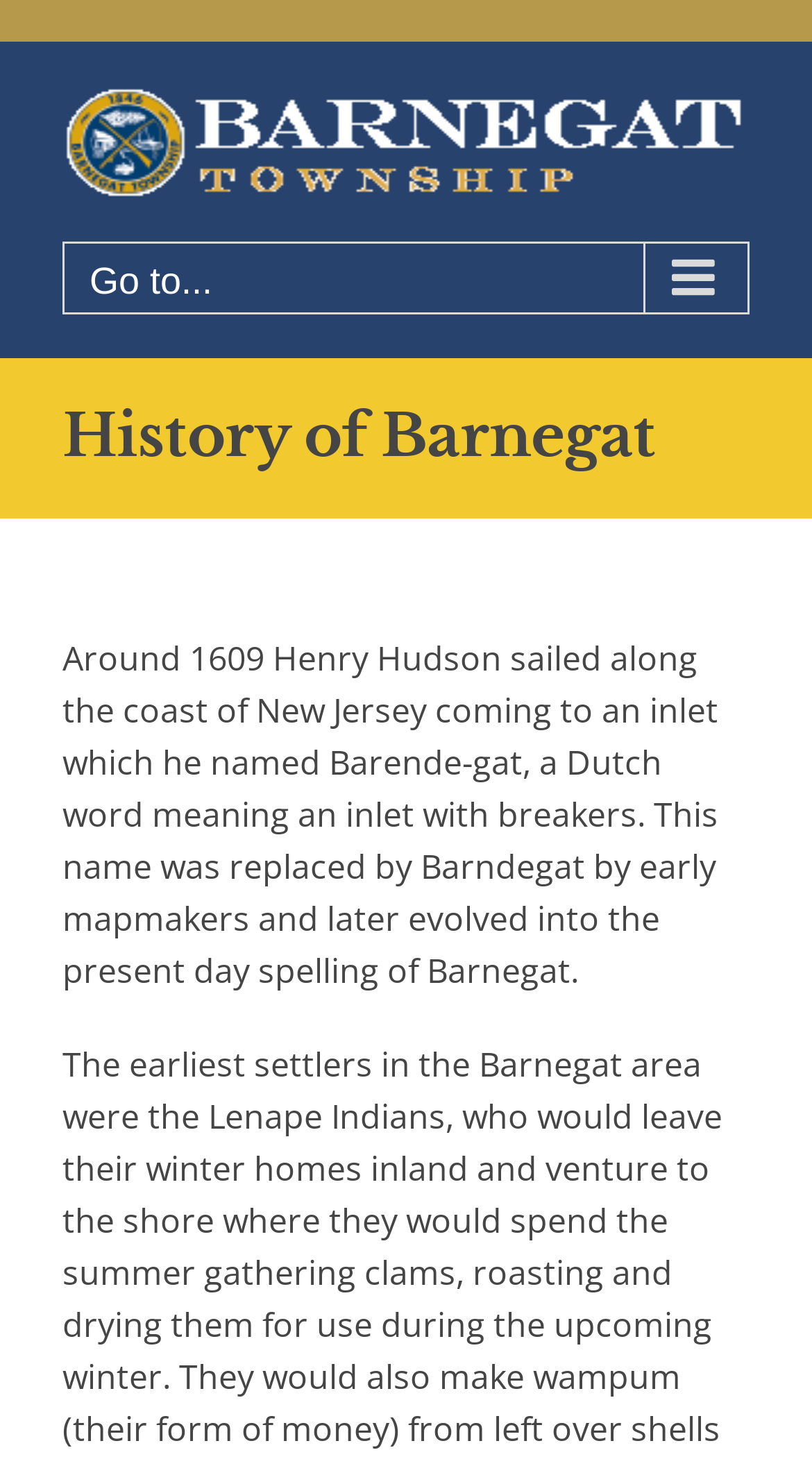Find the bounding box of the UI element described as follows: "alt="Barnegat Township New Jersey Logo"".

[0.077, 0.058, 0.923, 0.136]